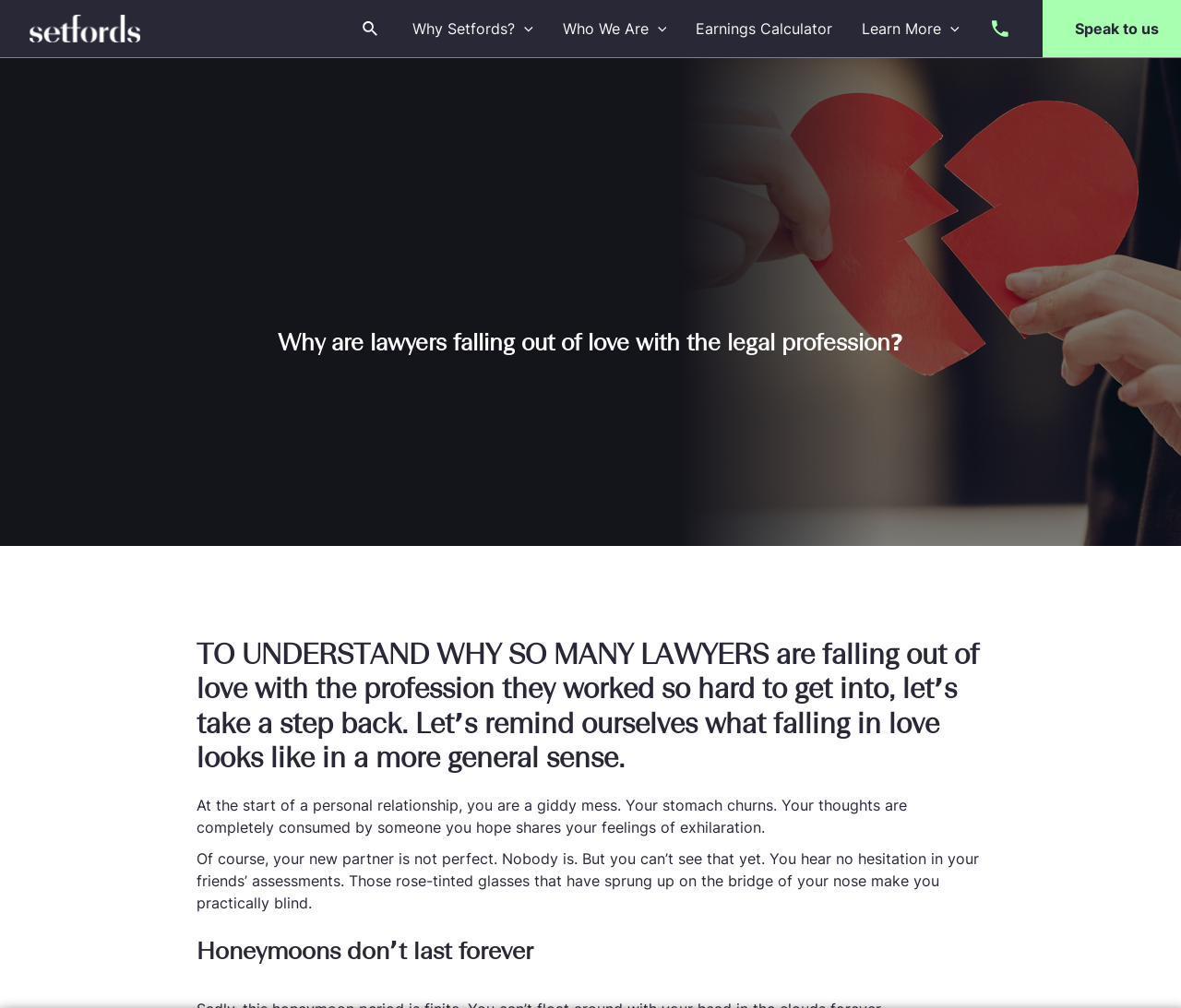What is the purpose of the 'Earnings Calculator' link?
Use the screenshot to answer the question with a single word or phrase.

To calculate earnings